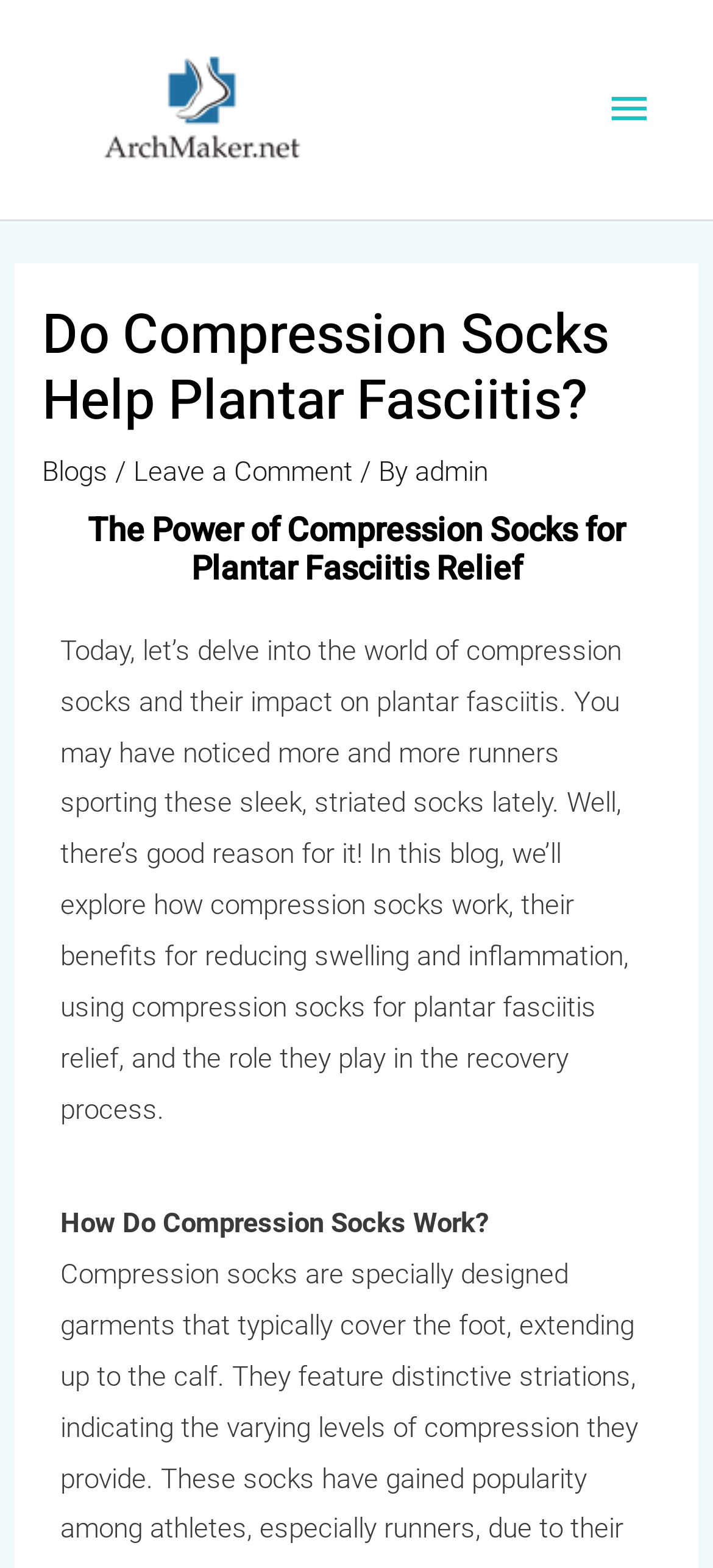Answer the question with a brief word or phrase:
What is the purpose of compression socks?

Reducing swelling and inflammation